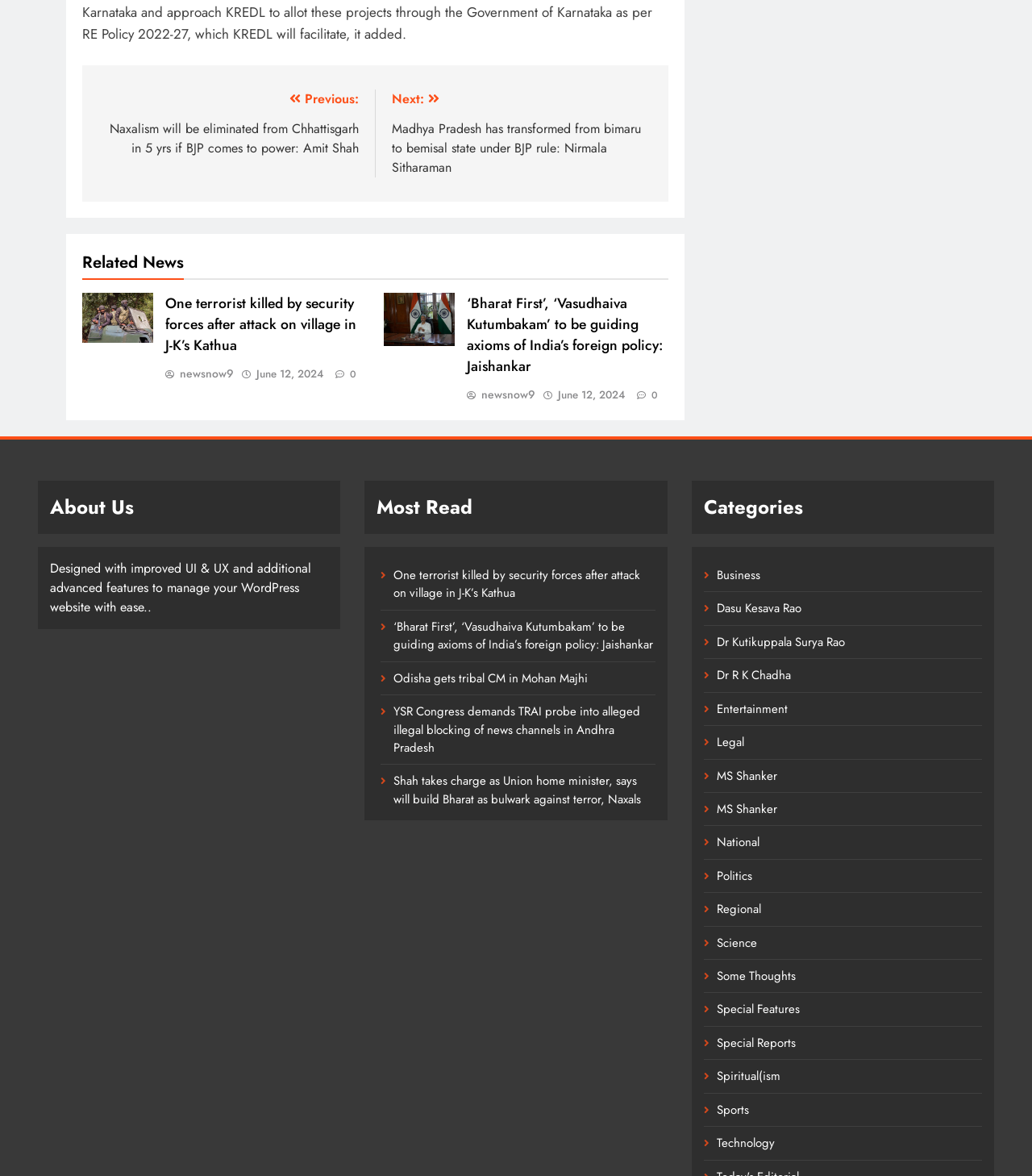What is the category of the article 'One terrorist killed by security forces after attack on village in J-K’s Kathua'?
Please provide a detailed and comprehensive answer to the question.

The article 'One terrorist killed by security forces after attack on village in J-K’s Kathua' is listed under the 'Most Read' section, and its category can be determined by looking at the 'Categories' section, where 'National' is one of the categories listed.